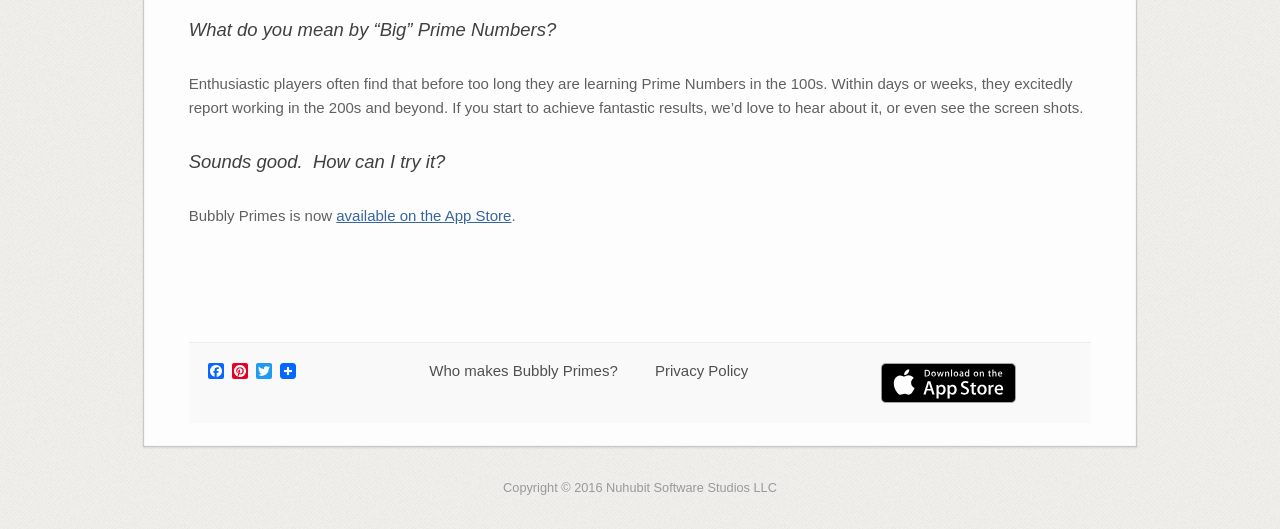Extract the bounding box coordinates for the HTML element that matches this description: "Who makes Bubbly Primes?". The coordinates should be four float numbers between 0 and 1, i.e., [left, top, right, bottom].

[0.335, 0.685, 0.483, 0.717]